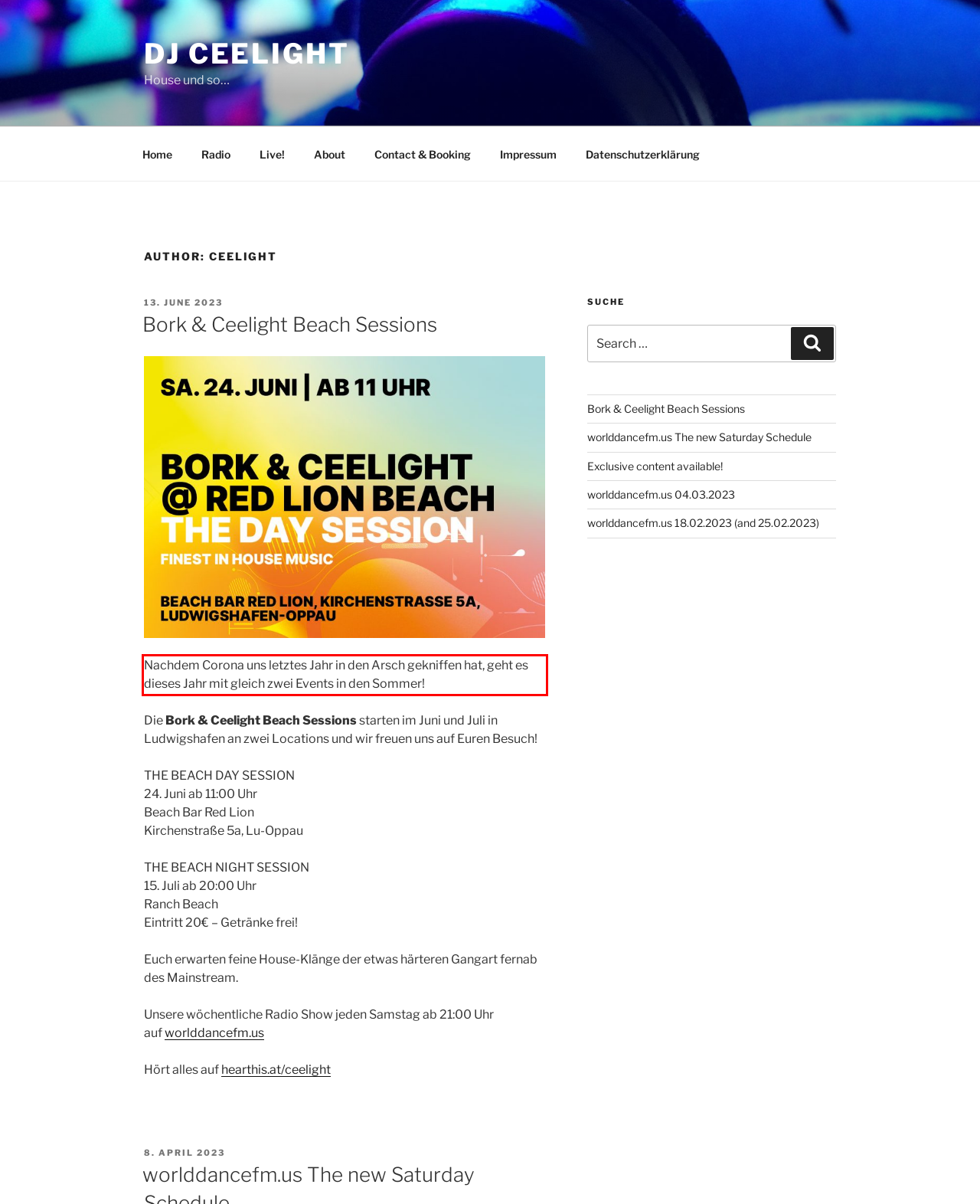You are given a screenshot of a webpage with a UI element highlighted by a red bounding box. Please perform OCR on the text content within this red bounding box.

Nachdem Corona uns letztes Jahr in den Arsch gekniffen hat, geht es dieses Jahr mit gleich zwei Events in den Sommer!